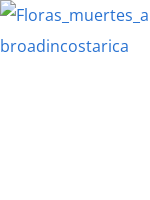What does Hal often bring home?
Please elaborate on the answer to the question with detailed information.

The caption states that Hal often brings home flowers, despite their condition, which is a significant aspect of his character and behavior in the narrative.